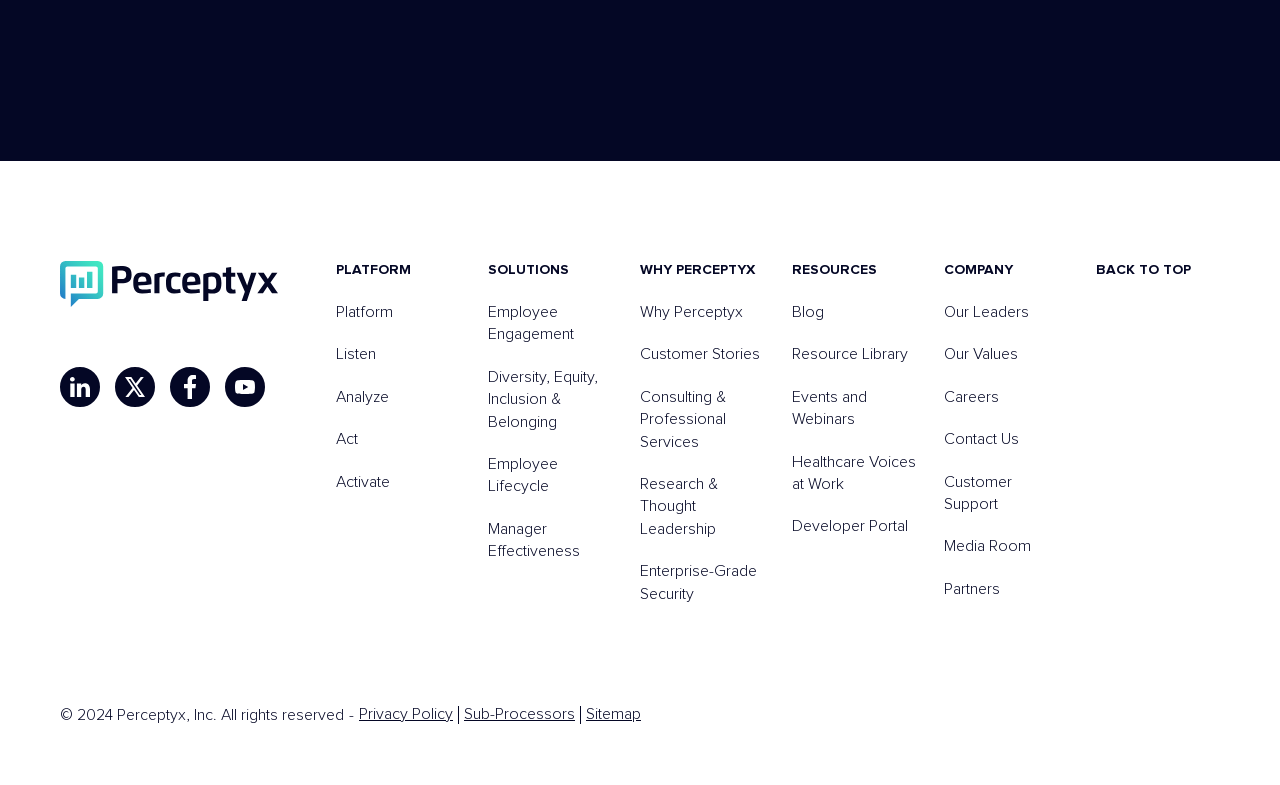Using the description: "Consulting & Professional Services", determine the UI element's bounding box coordinates. Ensure the coordinates are in the format of four float numbers between 0 and 1, i.e., [left, top, right, bottom].

[0.5, 0.492, 0.597, 0.577]